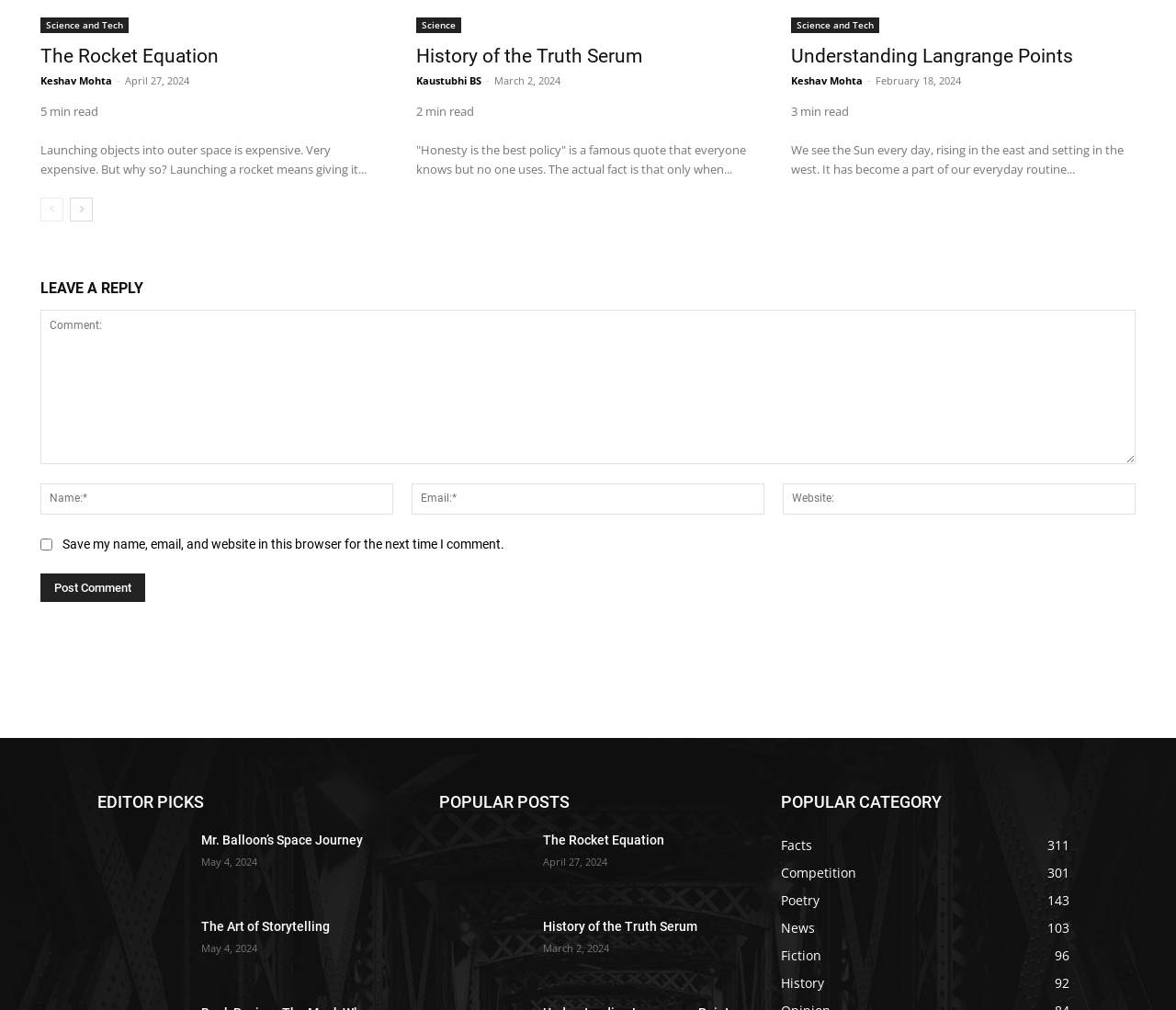Determine the bounding box coordinates of the area to click in order to meet this instruction: "Go to the next page".

[0.059, 0.195, 0.079, 0.219]